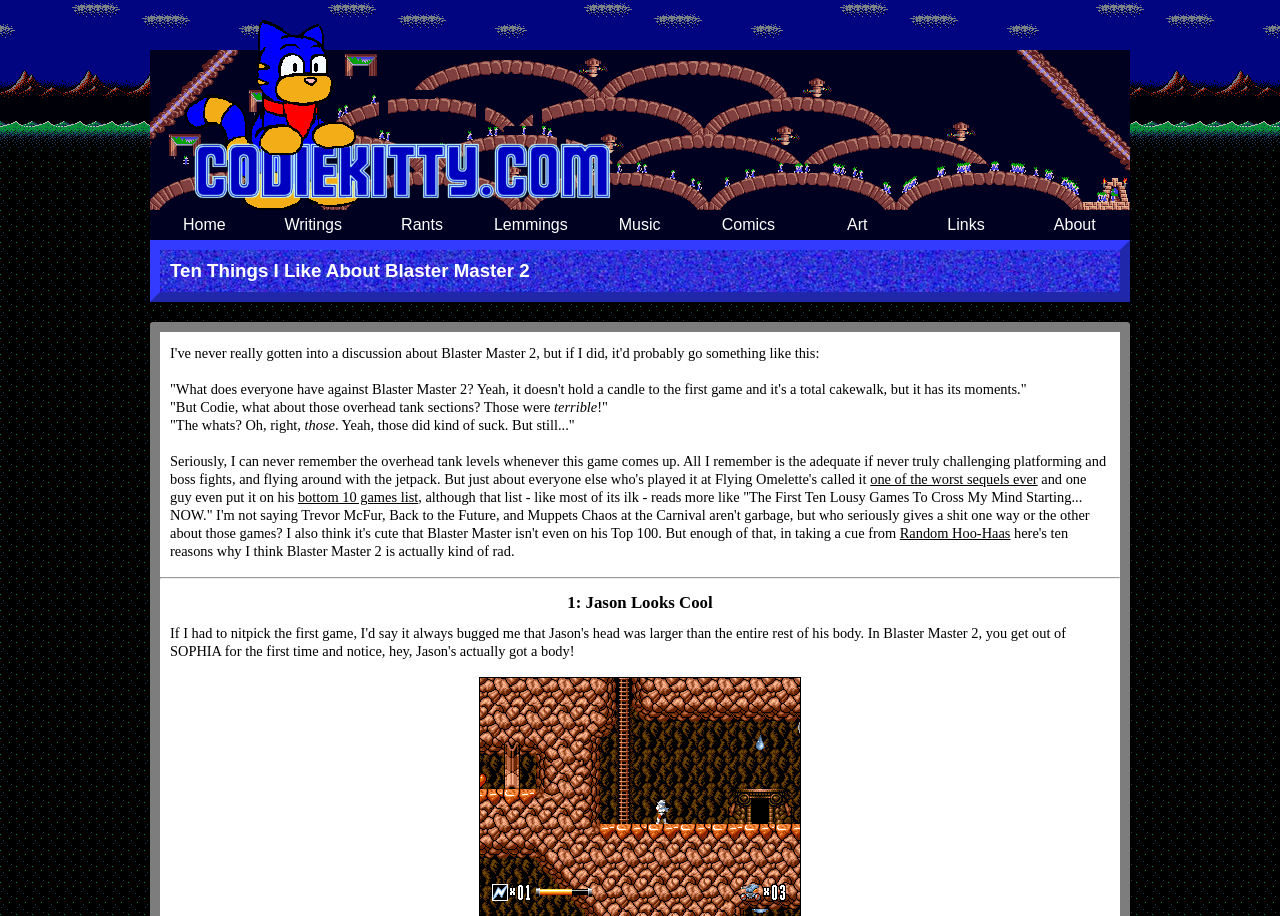Determine the coordinates of the bounding box that should be clicked to complete the instruction: "check out comics". The coordinates should be represented by four float numbers between 0 and 1: [left, top, right, bottom].

[0.542, 0.229, 0.627, 0.262]